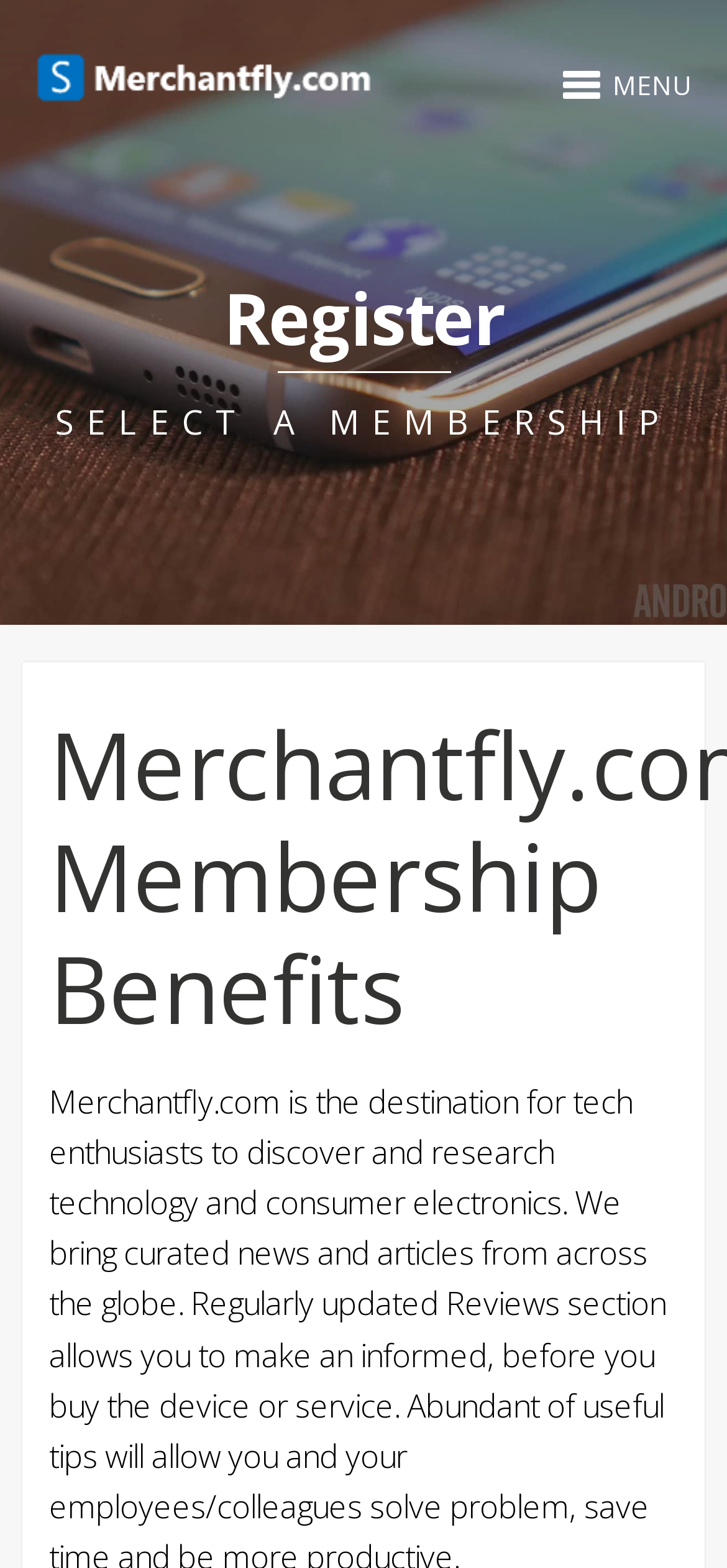Generate a comprehensive caption for the webpage you are viewing.

The webpage is about Merchantfly.com membership benefits, a destination for tech enthusiasts to discover and research technology and consumer electronics. 

At the top left, there is a link "Blogs and stuff" accompanied by an image with the same name. On the top right, there is a static text "MENU". 

Below the top section, there is a table layout that spans the entire width of the page. Within this table, there is a heading "Register" located roughly at the center of the table. Below the "Register" heading, there is a static text "SELECT A MEMBERSHIP" that occupies most of the table's width.

Further down the page, there is a prominent heading "Merchantfly.com Membership Benefits" that takes up a significant portion of the page's height, stretching from the left to the right side of the page.